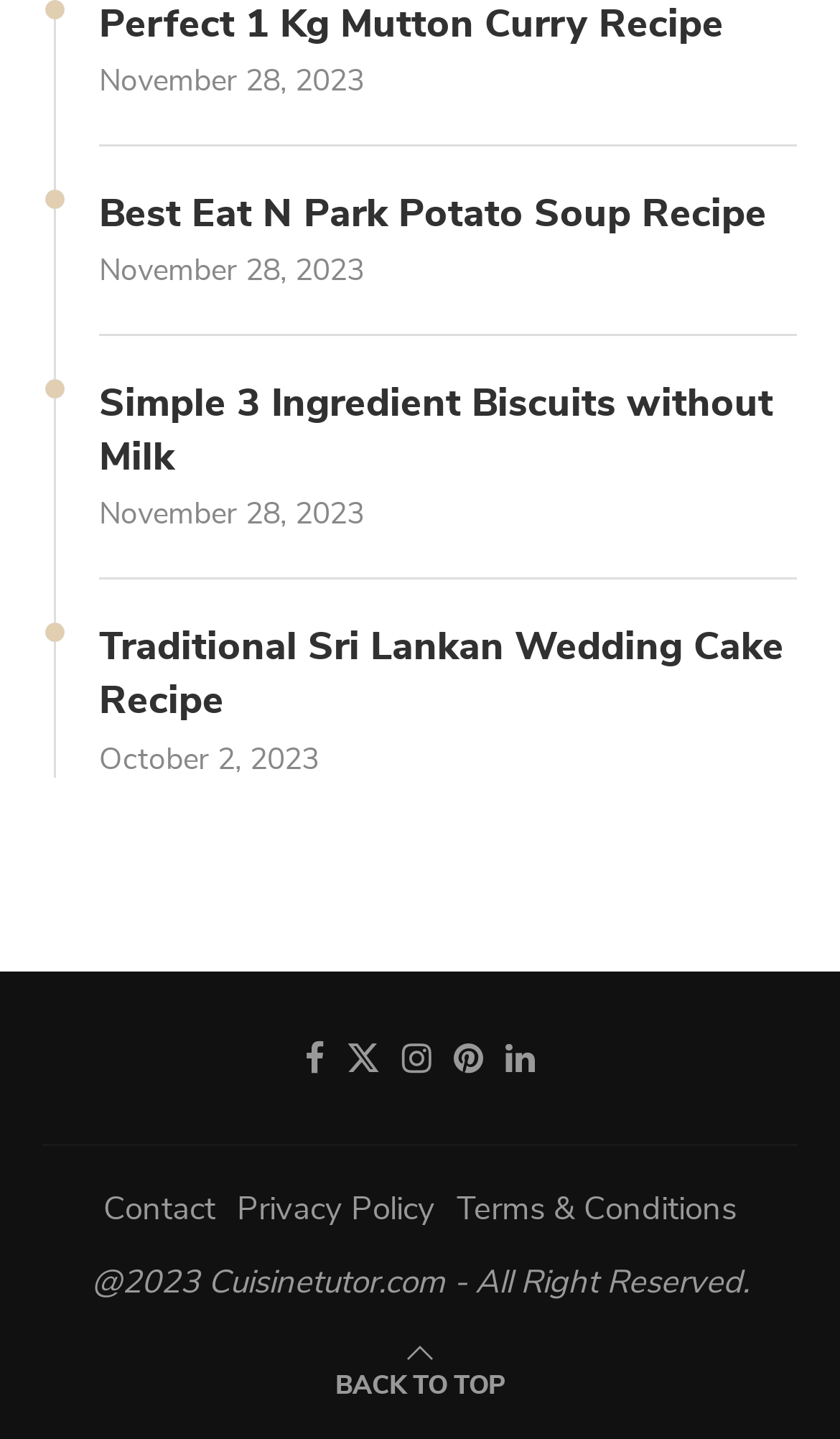Find the bounding box coordinates of the clickable region needed to perform the following instruction: "Follow on Facebook". The coordinates should be provided as four float numbers between 0 and 1, i.e., [left, top, right, bottom].

[0.363, 0.721, 0.386, 0.751]